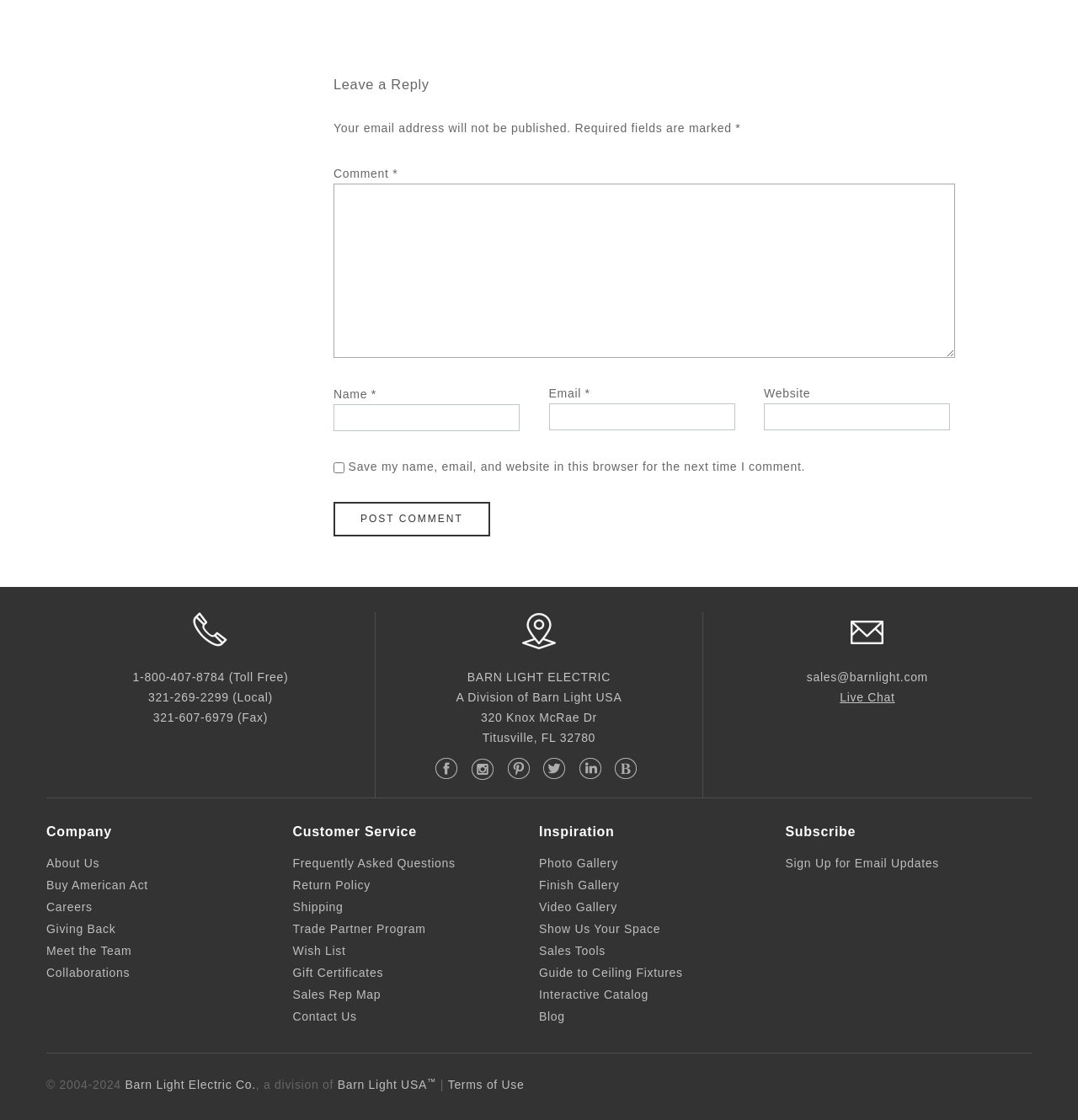Determine the bounding box of the UI component based on this description: "Meet the Team". The bounding box coordinates should be four float values between 0 and 1, i.e., [left, top, right, bottom].

[0.043, 0.843, 0.122, 0.855]